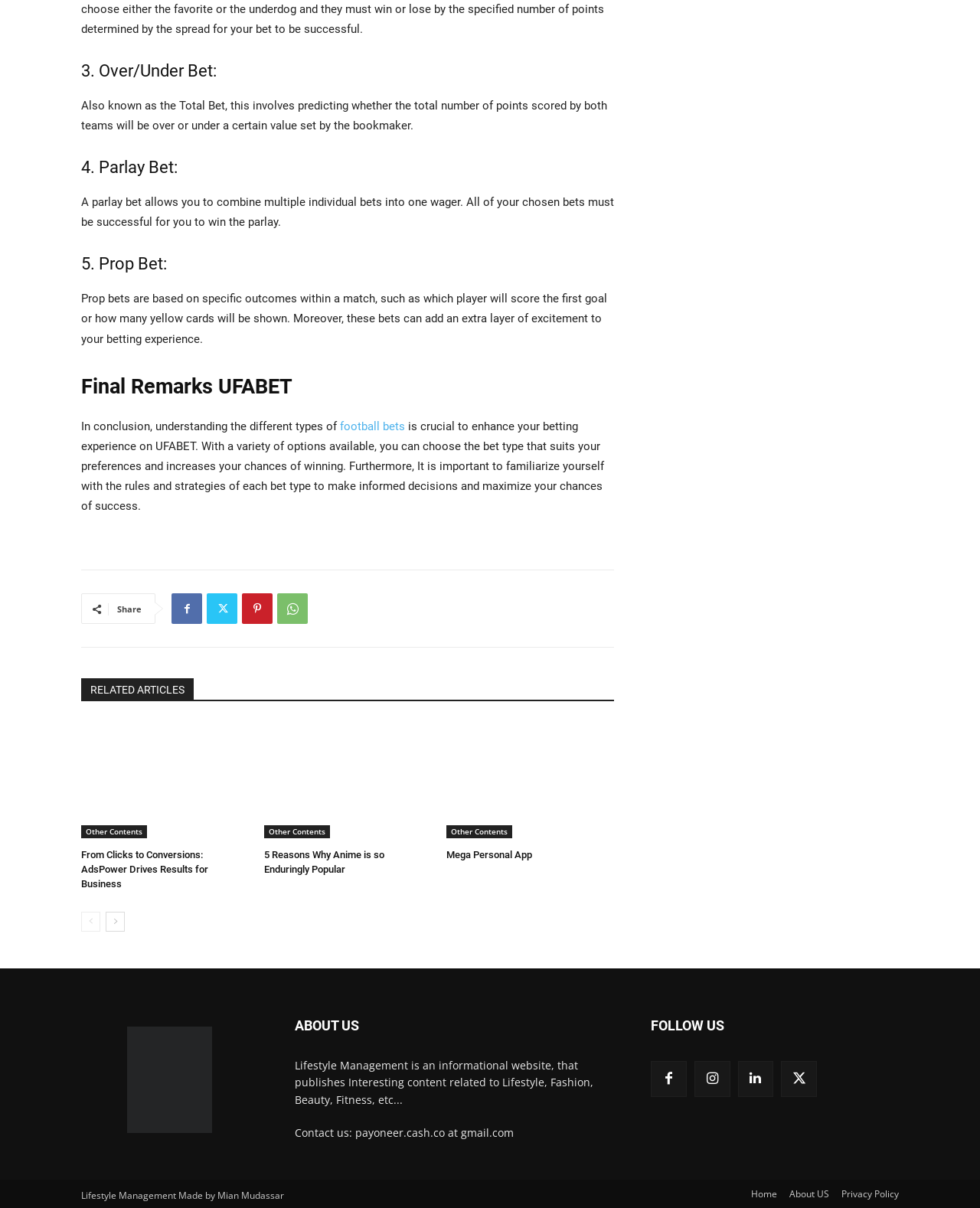Please locate the bounding box coordinates of the region I need to click to follow this instruction: "Follow on Facebook".

[0.664, 0.877, 0.701, 0.907]